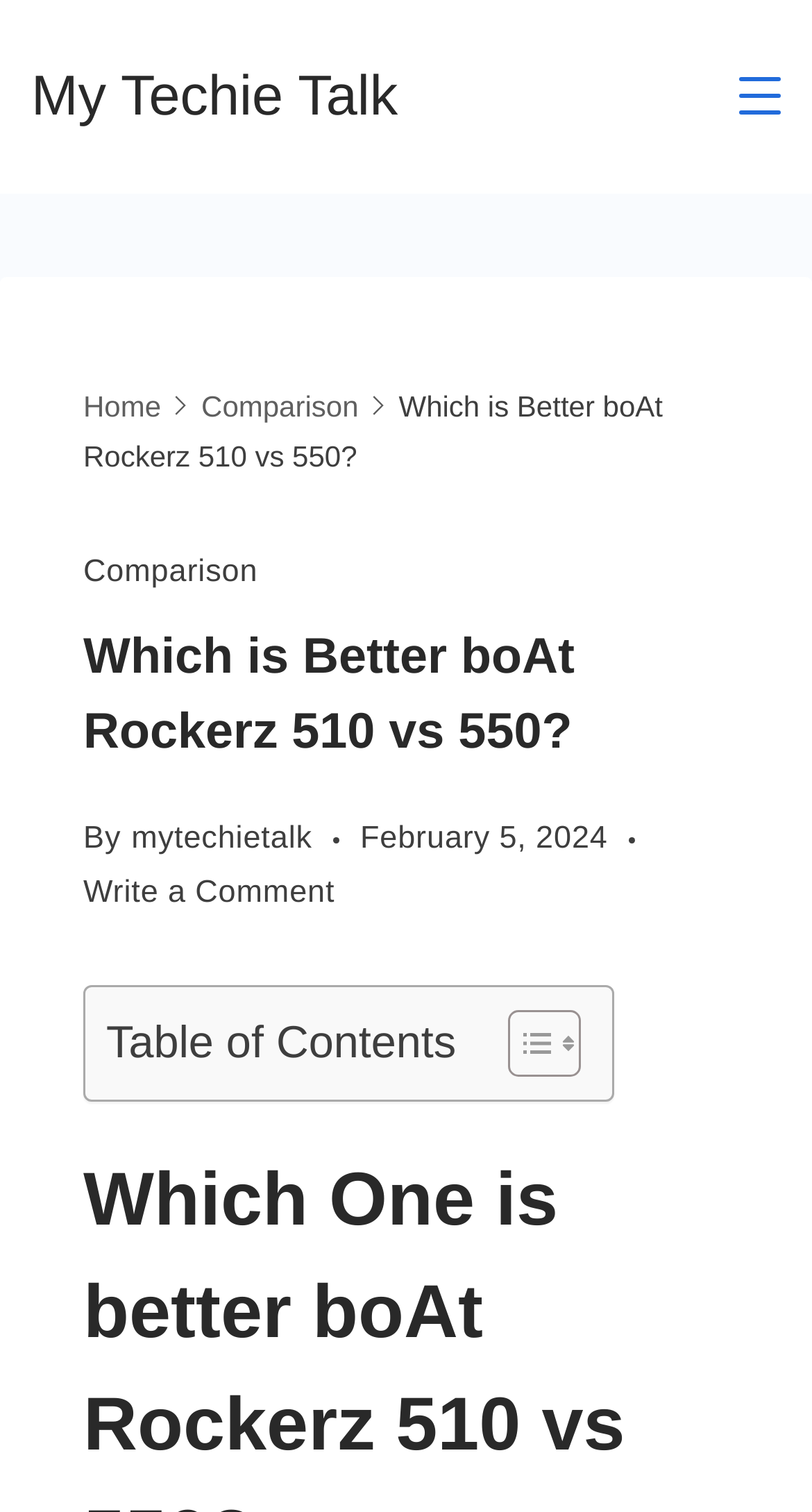Pinpoint the bounding box coordinates of the clickable area necessary to execute the following instruction: "view comparison". The coordinates should be given as four float numbers between 0 and 1, namely [left, top, right, bottom].

[0.248, 0.257, 0.441, 0.279]